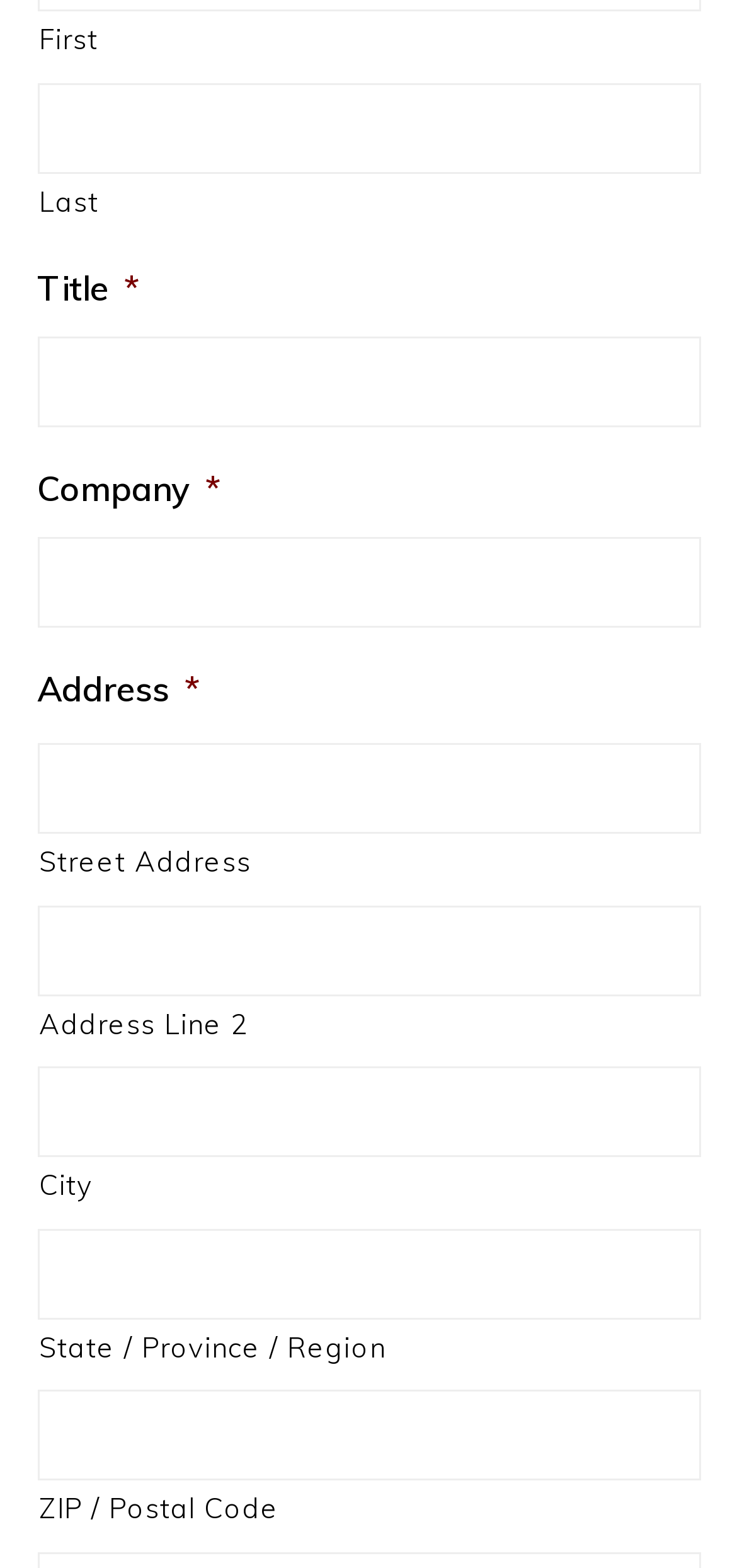Identify the coordinates of the bounding box for the element that must be clicked to accomplish the instruction: "Enter street address".

[0.05, 0.474, 0.95, 0.532]